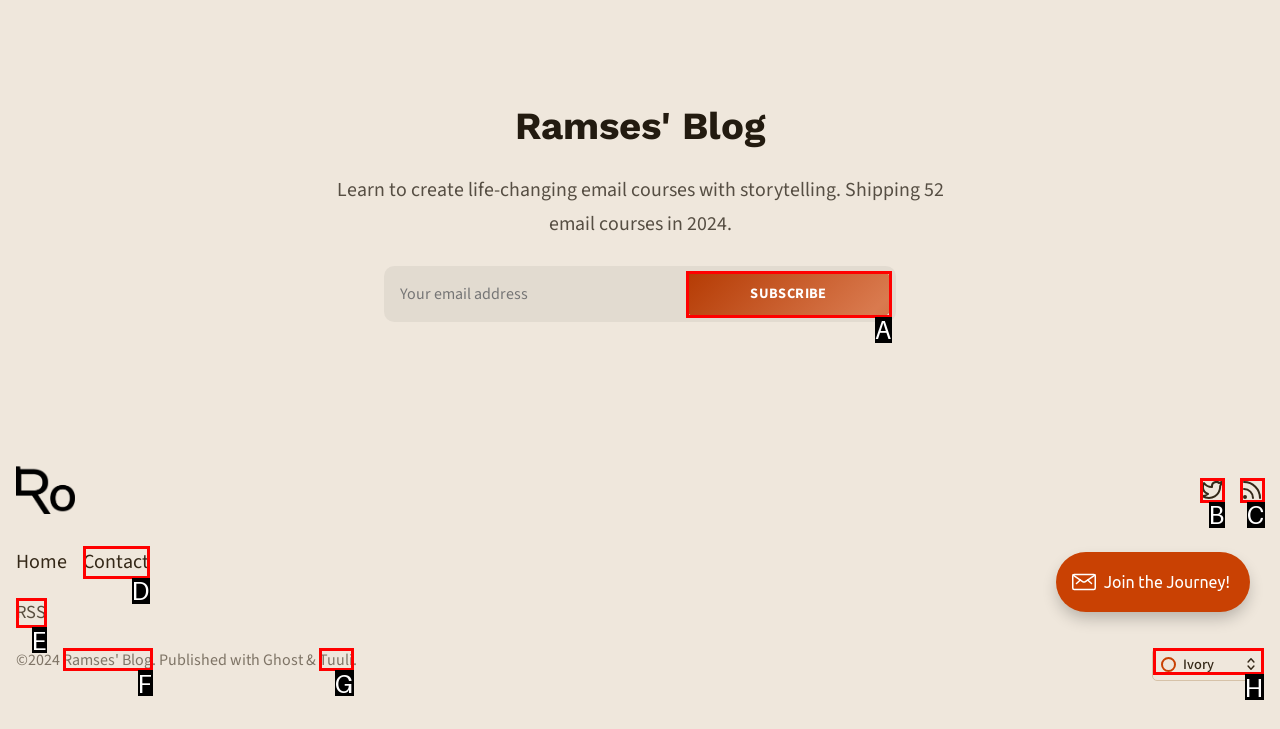From the choices given, find the HTML element that matches this description: Subscribe. Answer with the letter of the selected option directly.

A